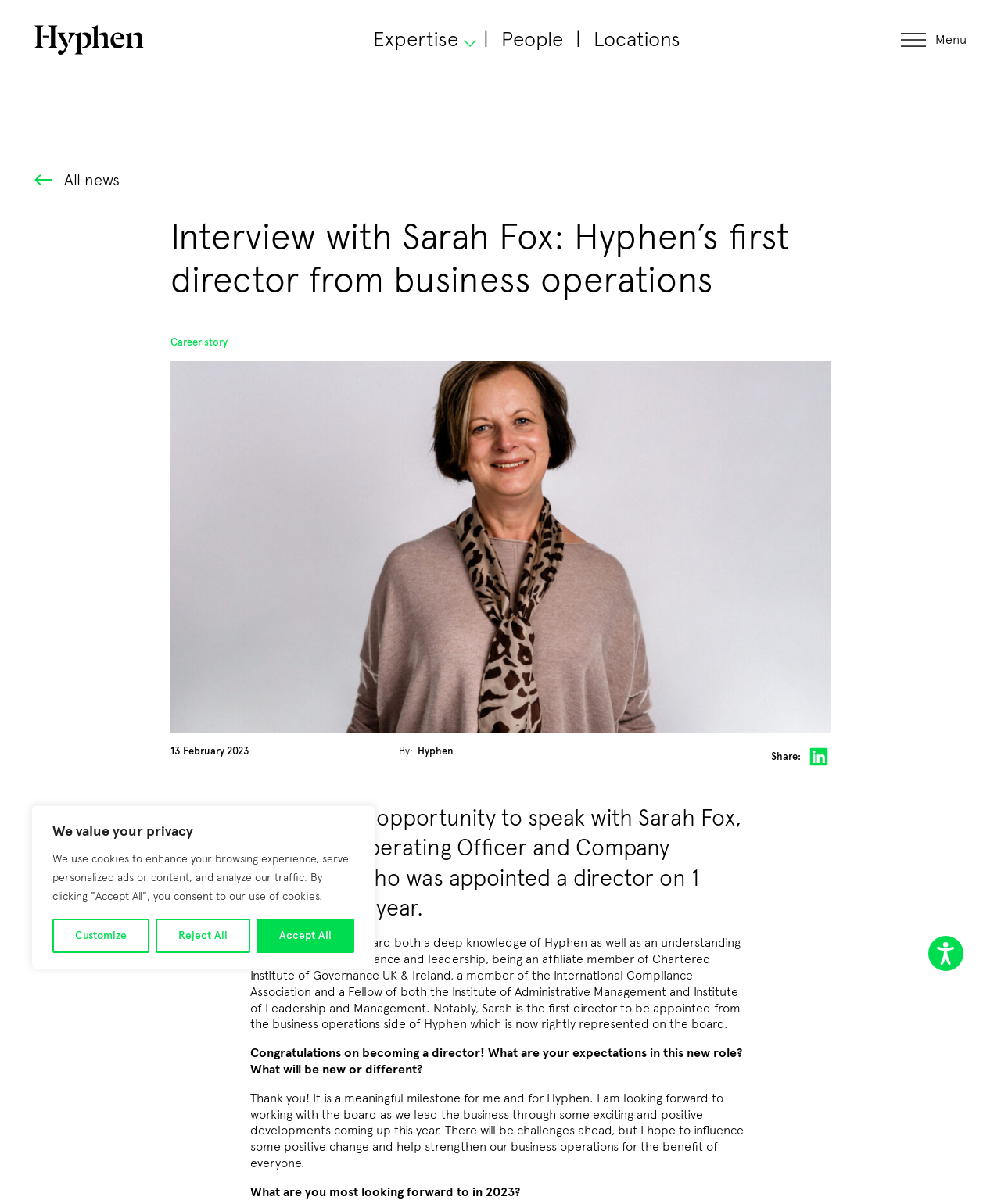Who is the Chief Operating Officer of Hyphen?
Please answer the question with a detailed response using the information from the screenshot.

I found the answer by reading the text in the webpage, specifically the sentence 'We took the opportunity to speak with Sarah Fox, our Chief Operating Officer and Company Secretary, who was appointed a director on 1 January this year.'